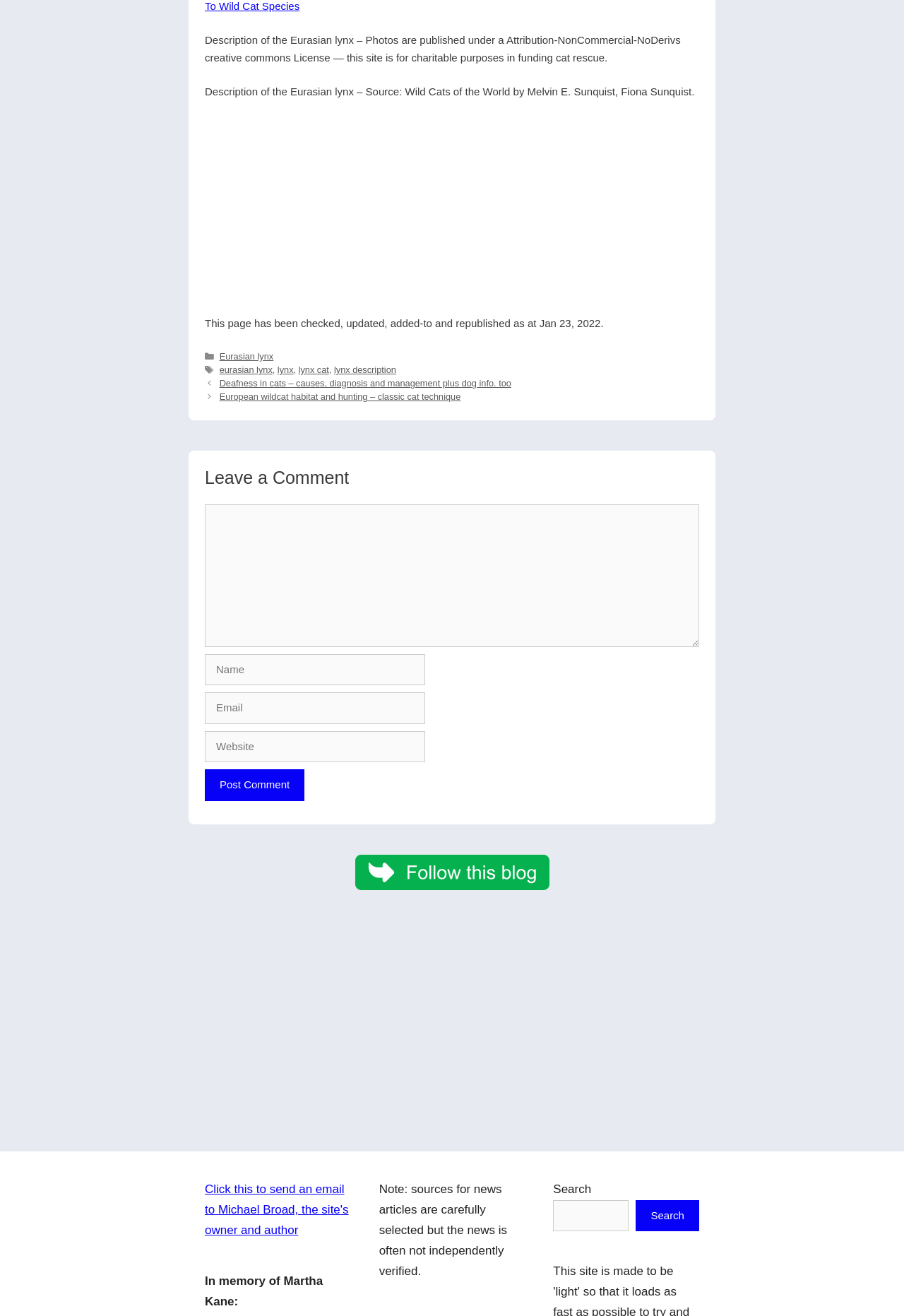Indicate the bounding box coordinates of the element that needs to be clicked to satisfy the following instruction: "Send an email to Michael Broad". The coordinates should be four float numbers between 0 and 1, i.e., [left, top, right, bottom].

[0.227, 0.899, 0.386, 0.94]